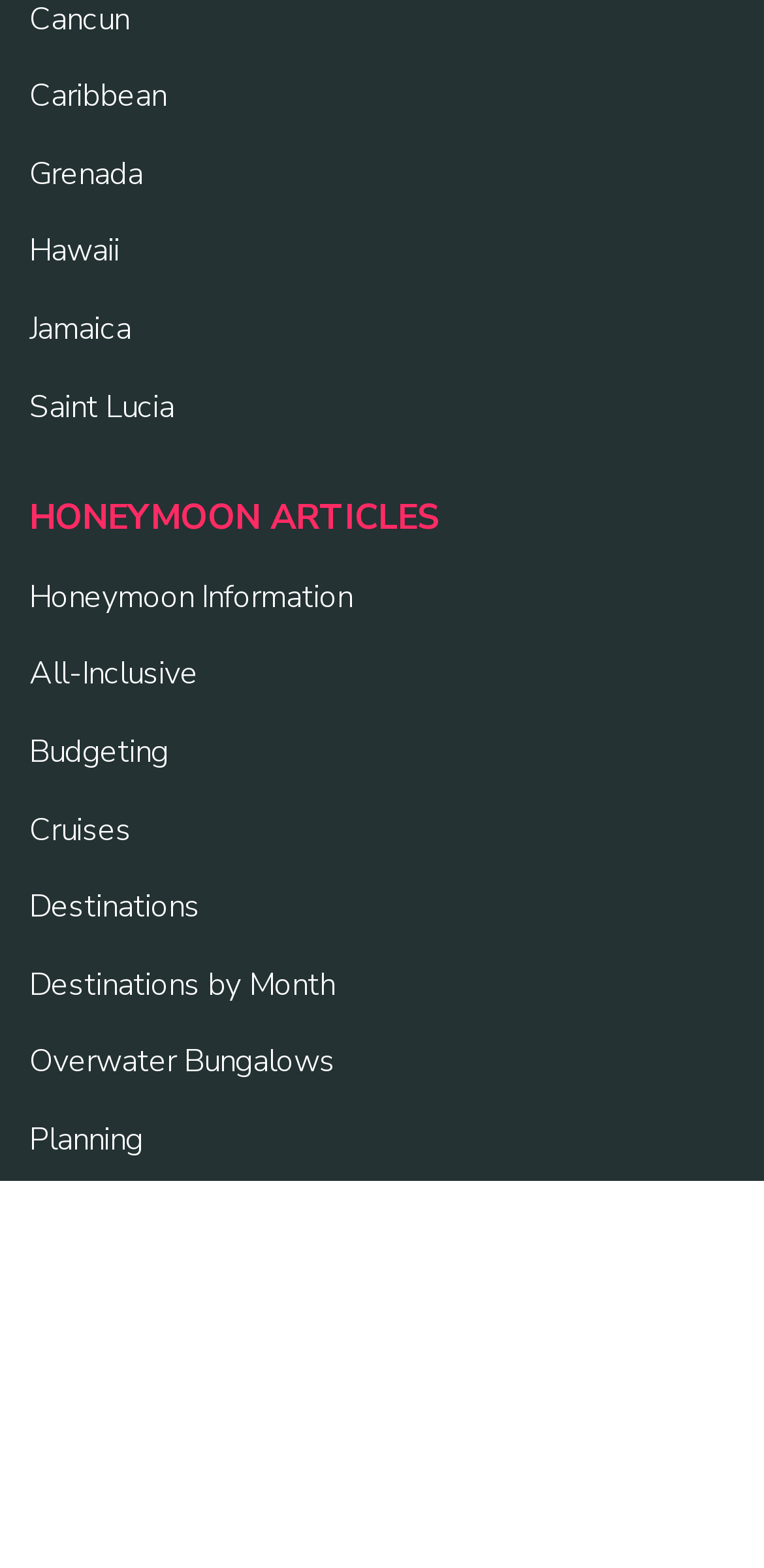How many categories of honeymoon articles are listed?
Please give a detailed and elaborate explanation in response to the question.

I counted the number of link elements below the 'HONEYMOON ARTICLES' heading and found 11 categories of honeymoon articles, including 'Honeymoon Information', 'All-Inclusive', 'Budgeting', etc.